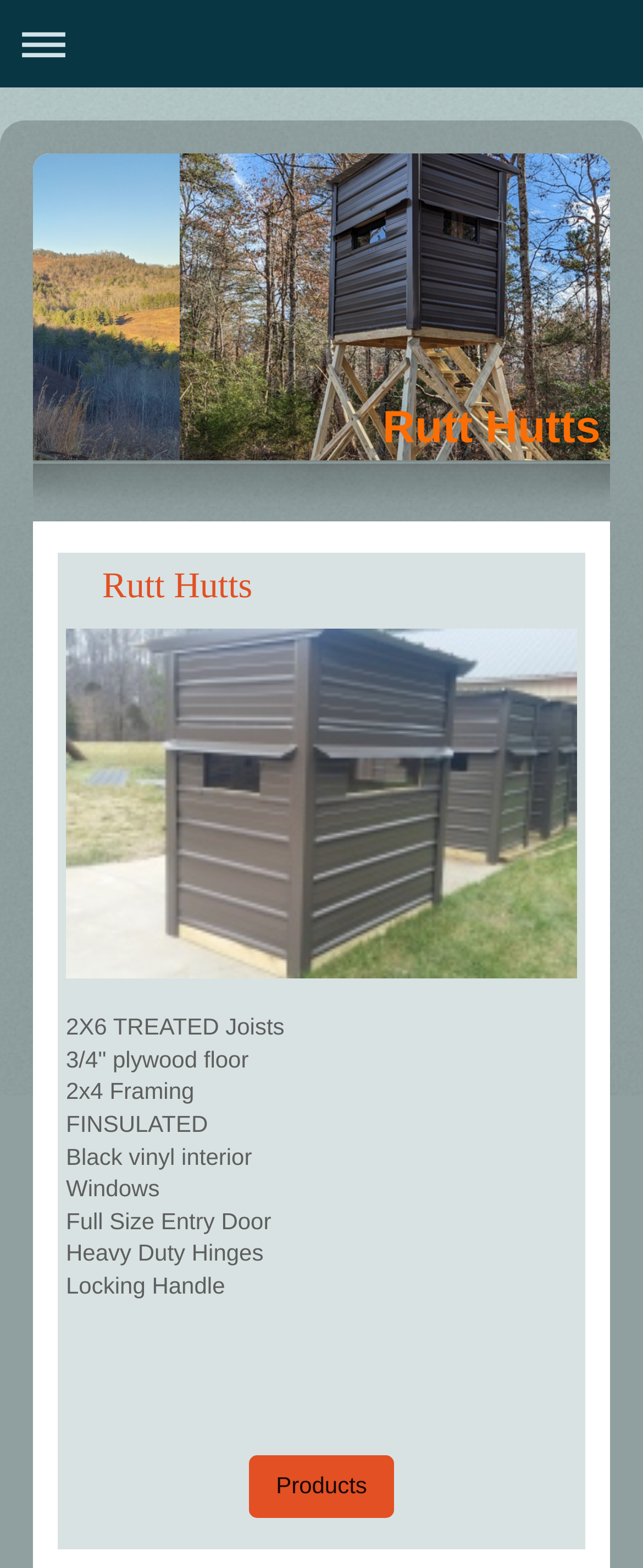Answer the question using only a single word or phrase: 
What is the category of products mentioned?

Outback Buildings